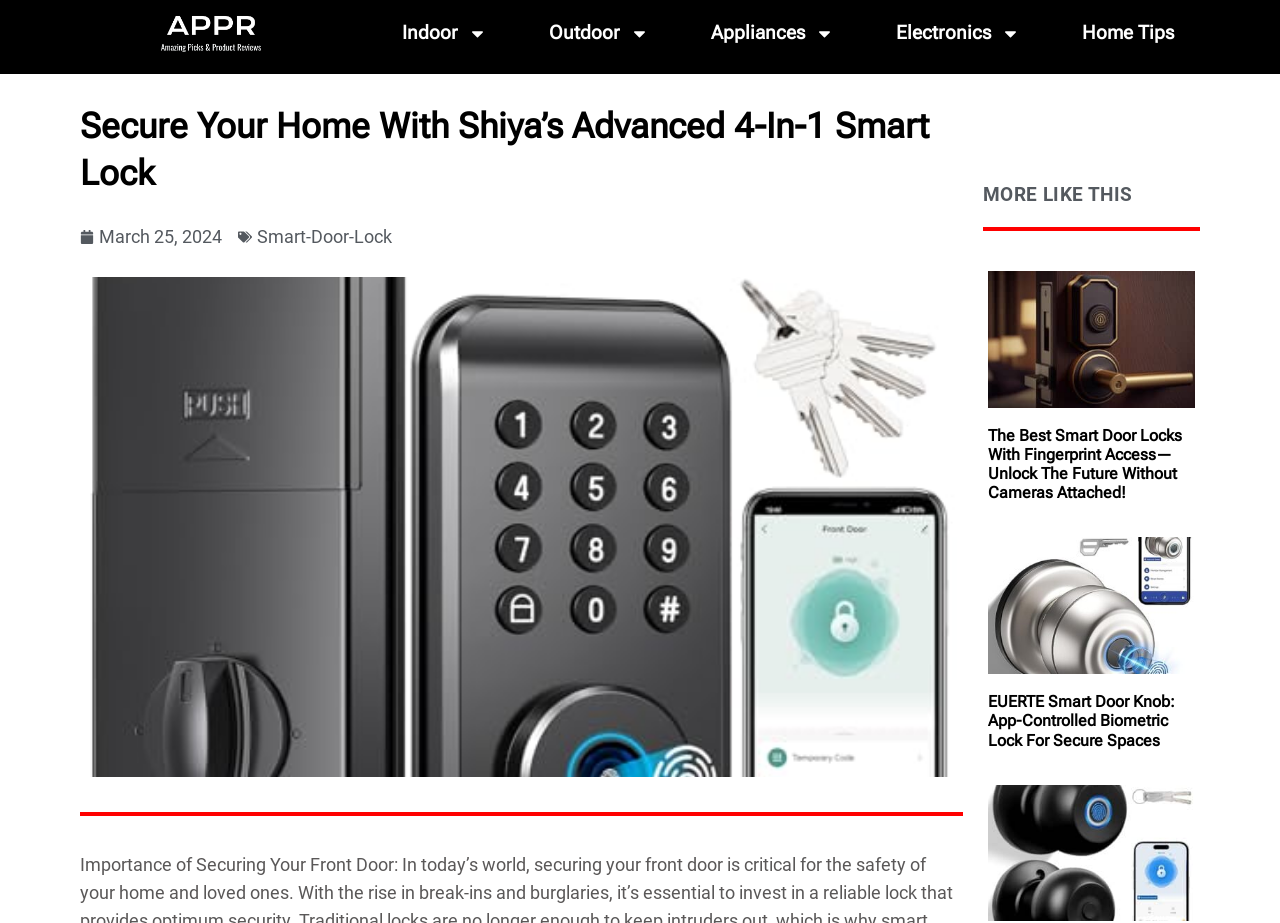Could you locate the bounding box coordinates for the section that should be clicked to accomplish this task: "Click the Indoor link".

[0.291, 0.011, 0.404, 0.061]